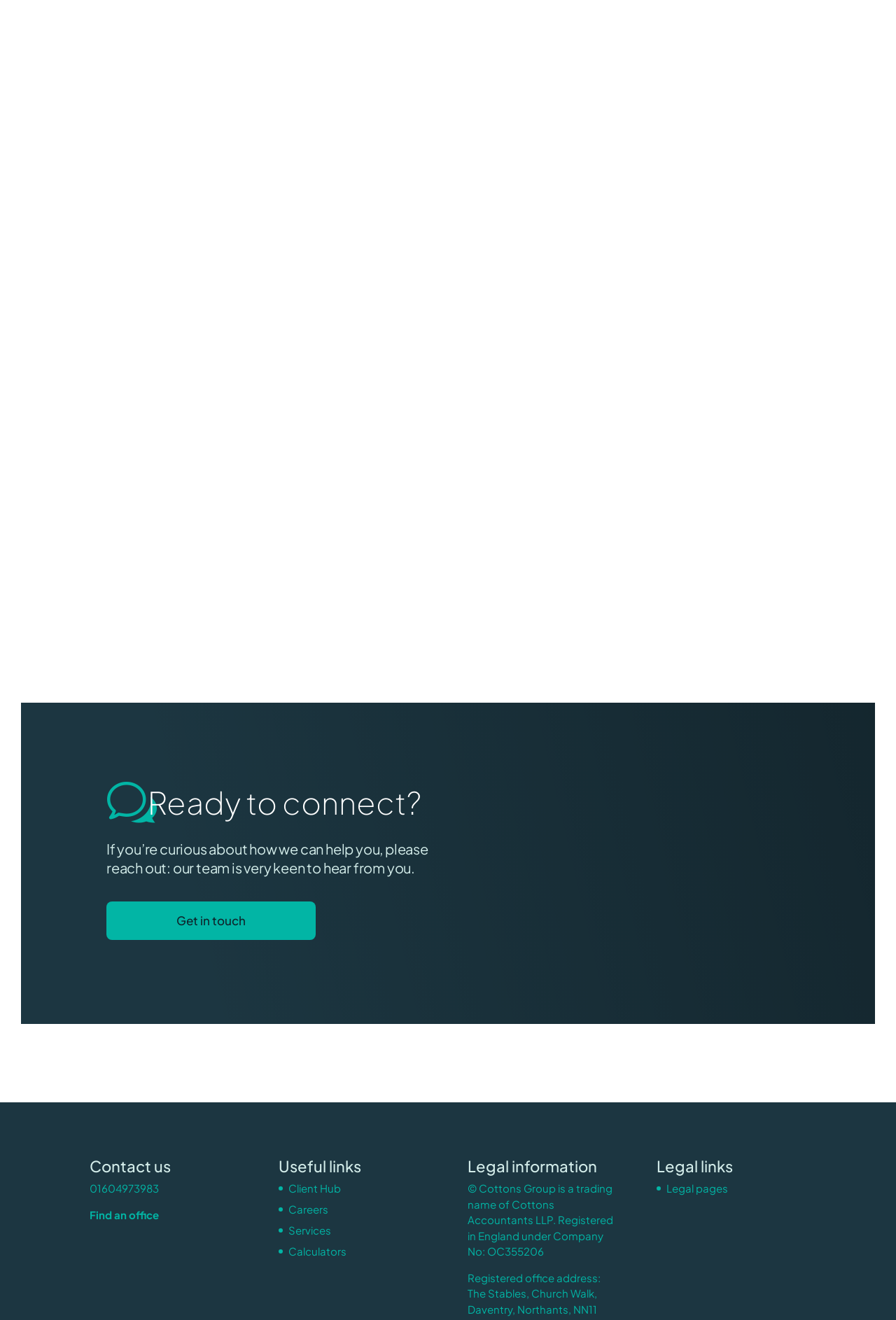How can I get in touch with the company?
Using the image, provide a detailed and thorough answer to the question.

The webpage provides a 'Get in touch' link, which can be used to contact the company, and there is also a phone number and an option to find an office.